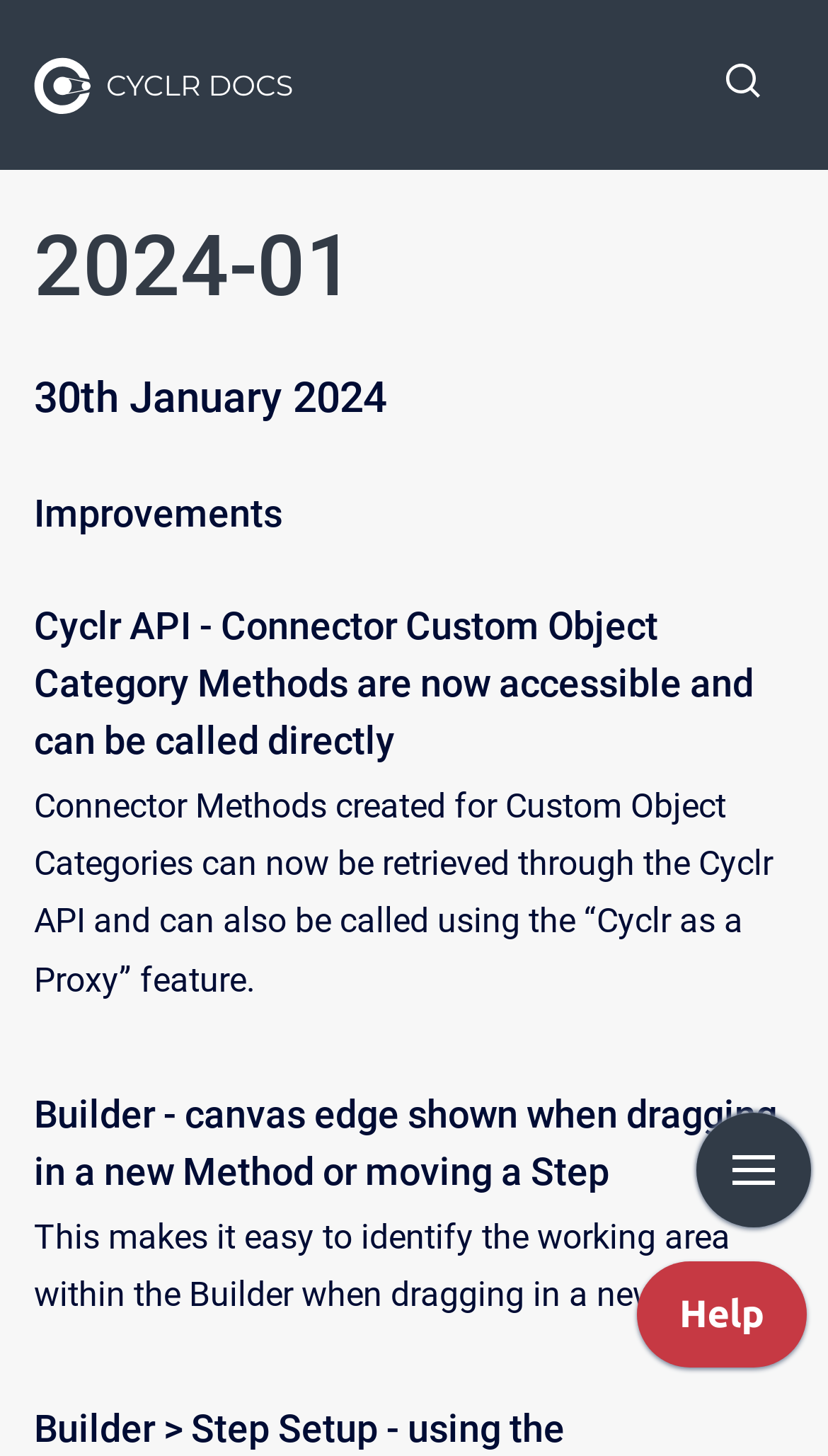What is shown when dragging in a new Method or moving a Step in the Builder?
Analyze the image and deliver a detailed answer to the question.

According to the webpage, the Builder - canvas edge is shown when dragging in a new Method or moving a Step. This suggests that the canvas edge is a visual indicator that appears in the Builder to help users identify the working area.